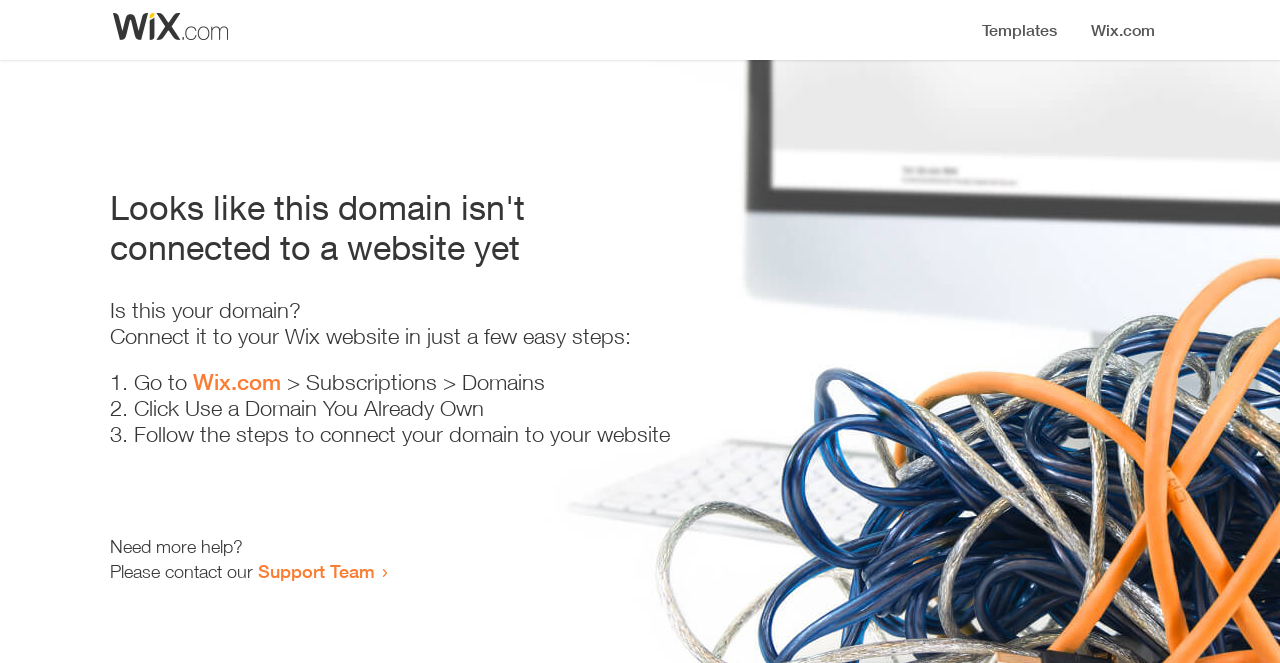Given the element description "Learn More", identify the bounding box of the corresponding UI element.

None